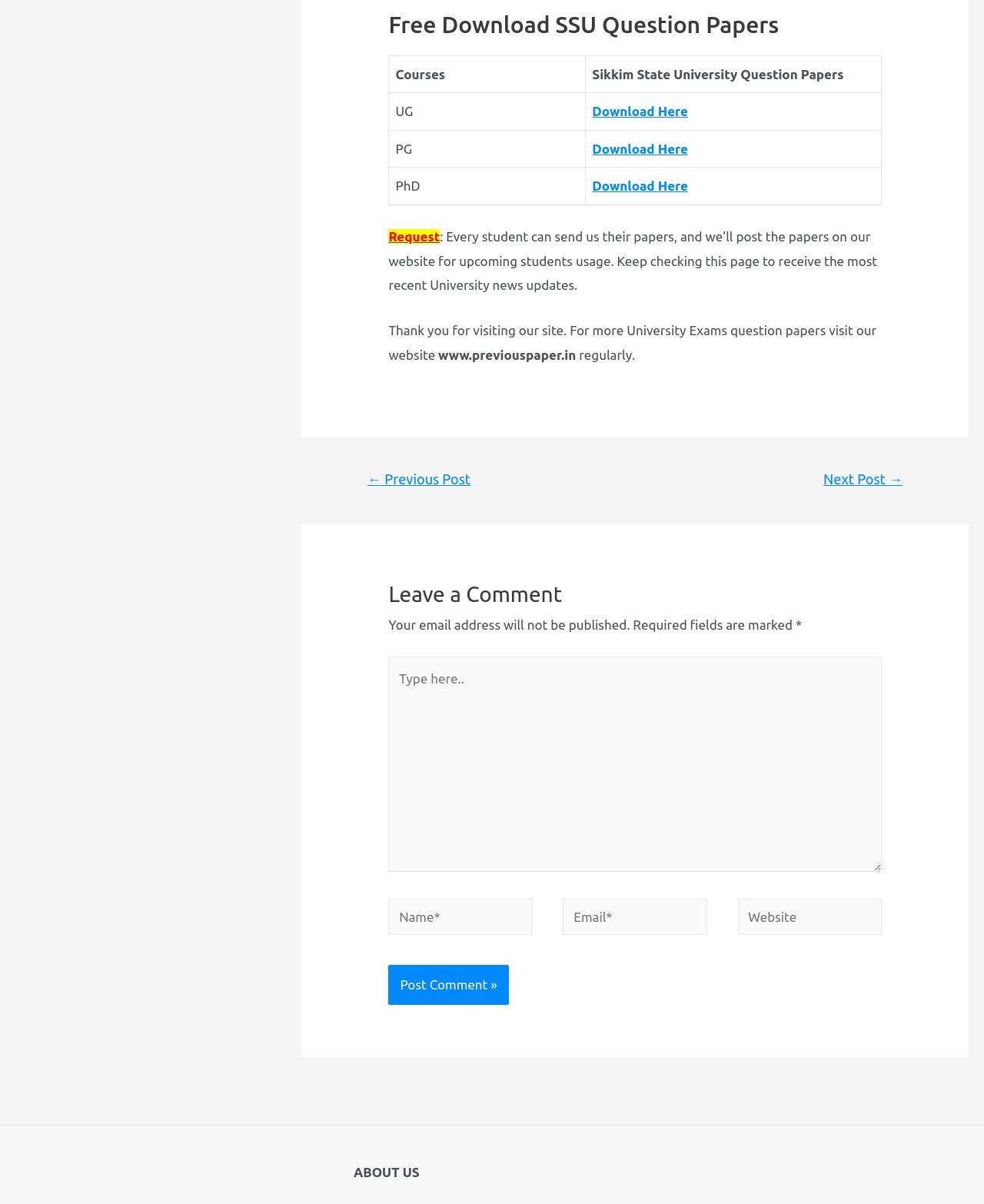Determine the bounding box coordinates of the clickable region to follow the instruction: "Click the 'Next Post →' link".

[0.816, 0.143, 0.939, 0.17]